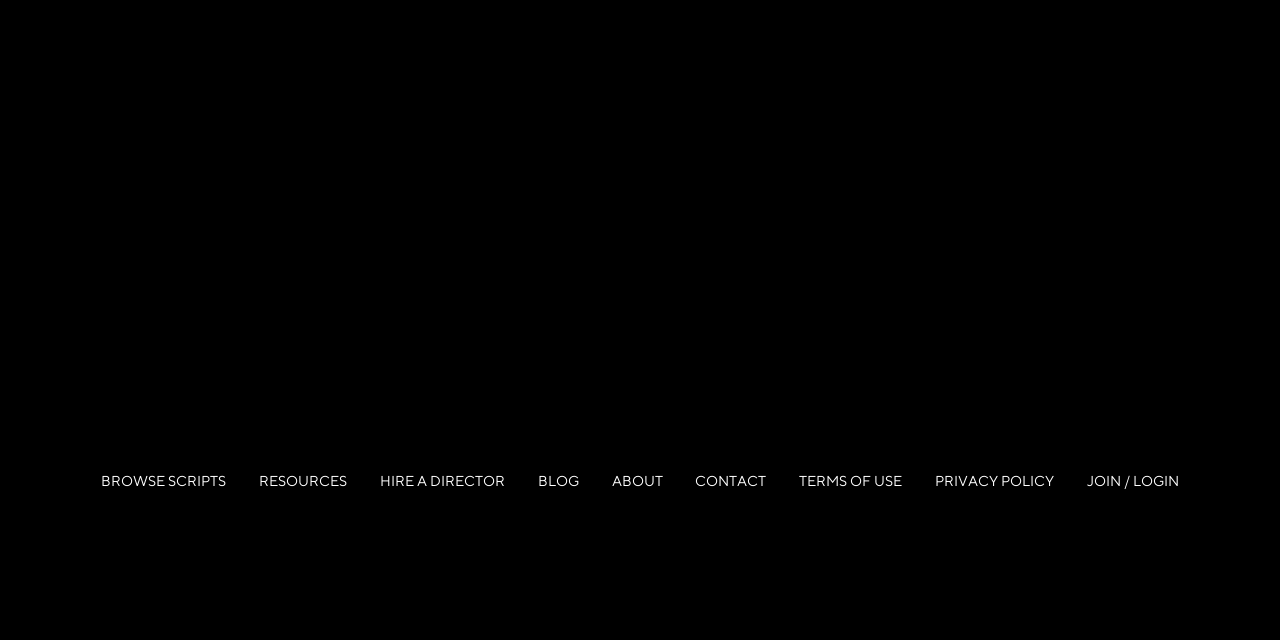Determine the bounding box coordinates for the HTML element described here: "BROWSE SCRIPTS".

[0.066, 0.721, 0.189, 0.78]